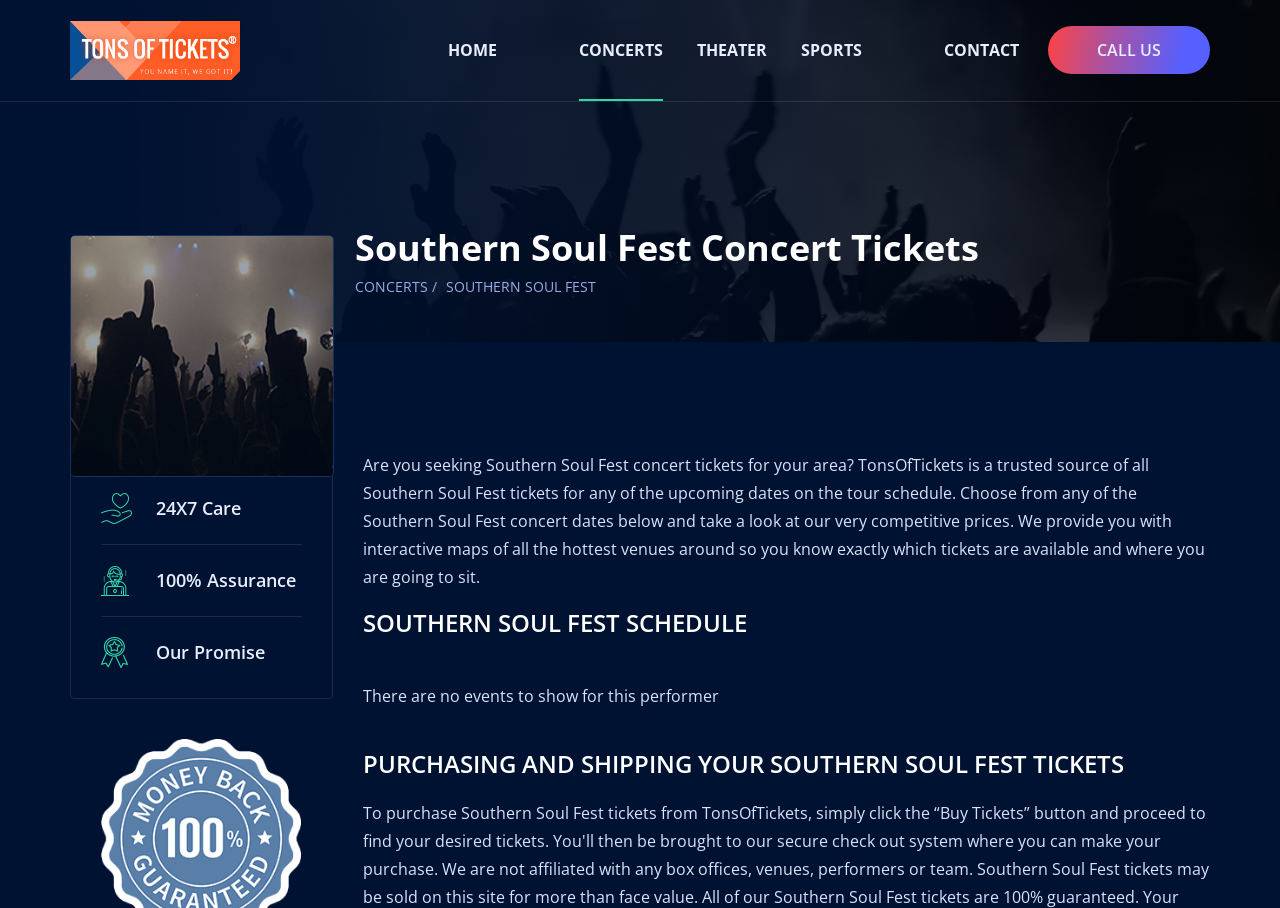Determine the bounding box for the HTML element described here: "Our Promise". The coordinates should be given as [left, top, right, bottom] with each number being a float between 0 and 1.

[0.079, 0.701, 0.236, 0.736]